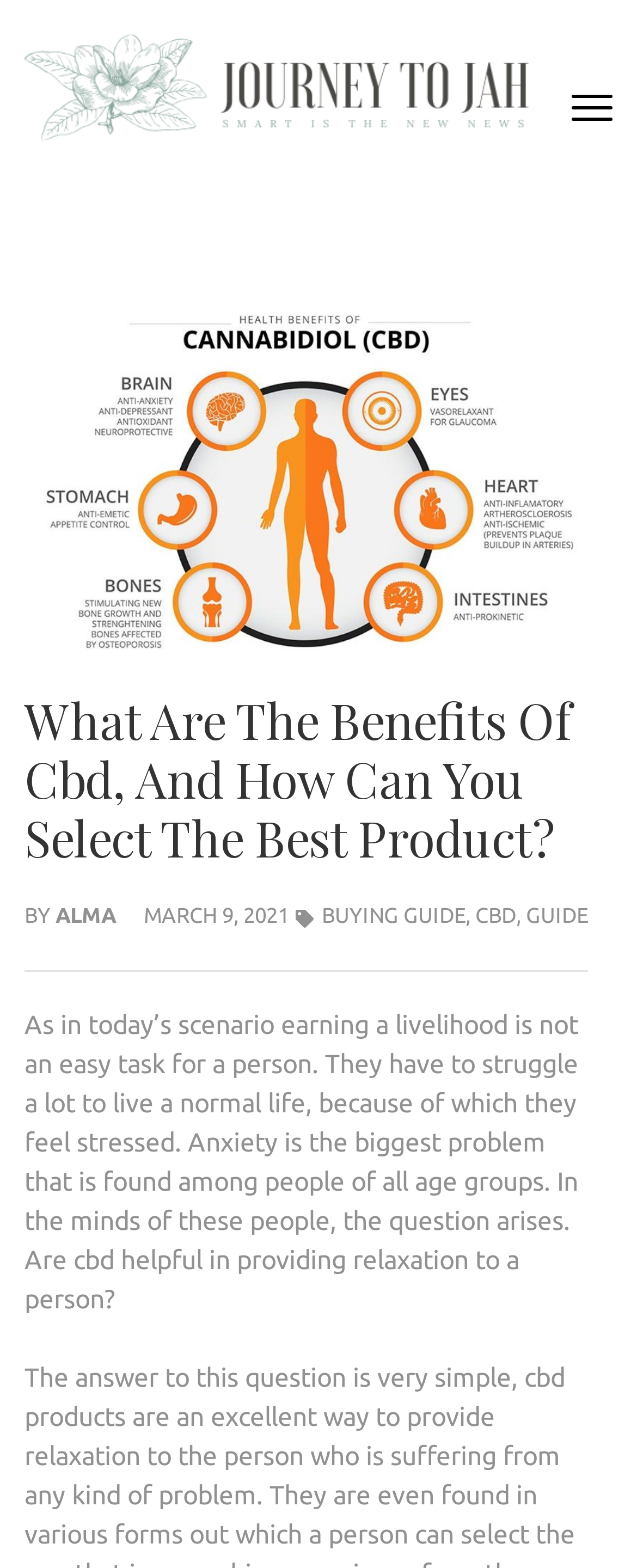Analyze the image and deliver a detailed answer to the question: What are the categories mentioned in the article?

The categories mentioned in the article can be found by looking at the links at the top of the article, which are 'BUYING GUIDE', 'CBD', and 'GUIDE'.